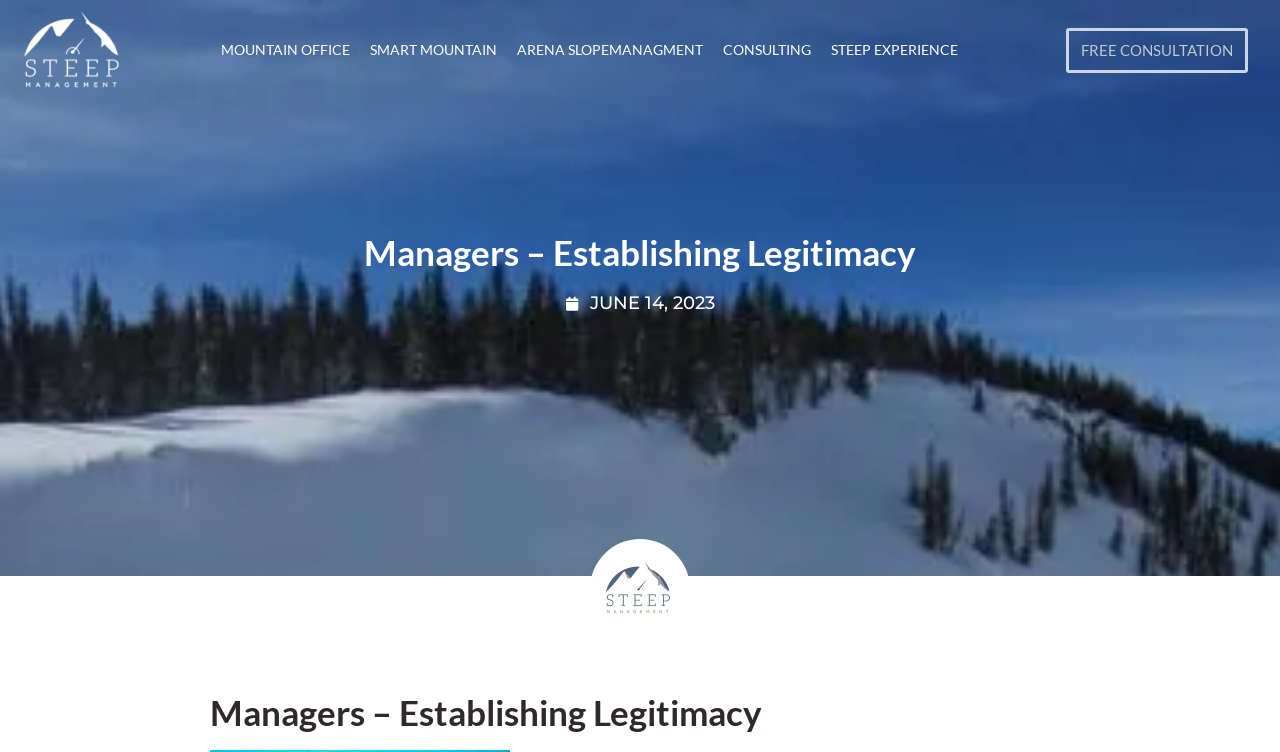Respond to the following query with just one word or a short phrase: 
What is the name of the image at the bottom of the webpage?

Steep Management